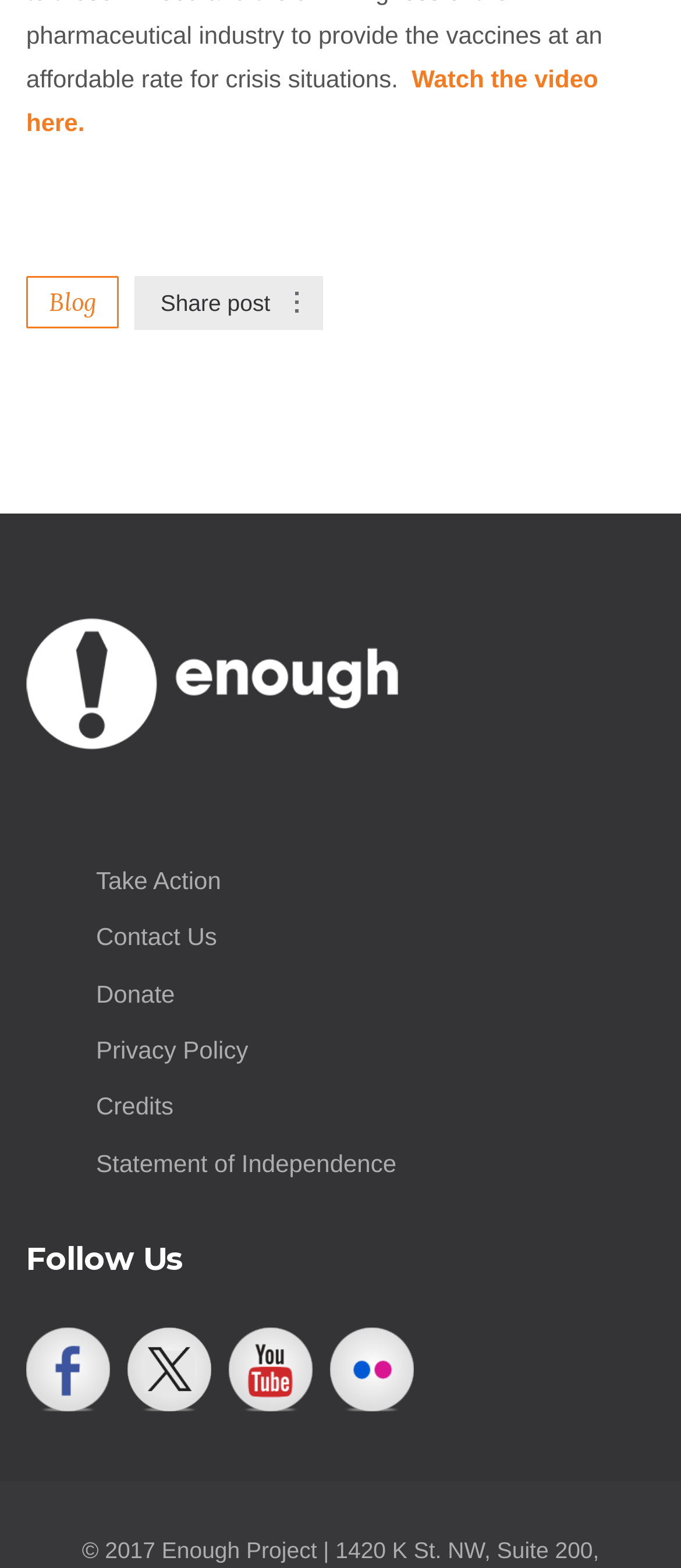Determine the bounding box coordinates of the clickable region to follow the instruction: "Follow us on Facebook".

[0.038, 0.847, 0.162, 0.9]